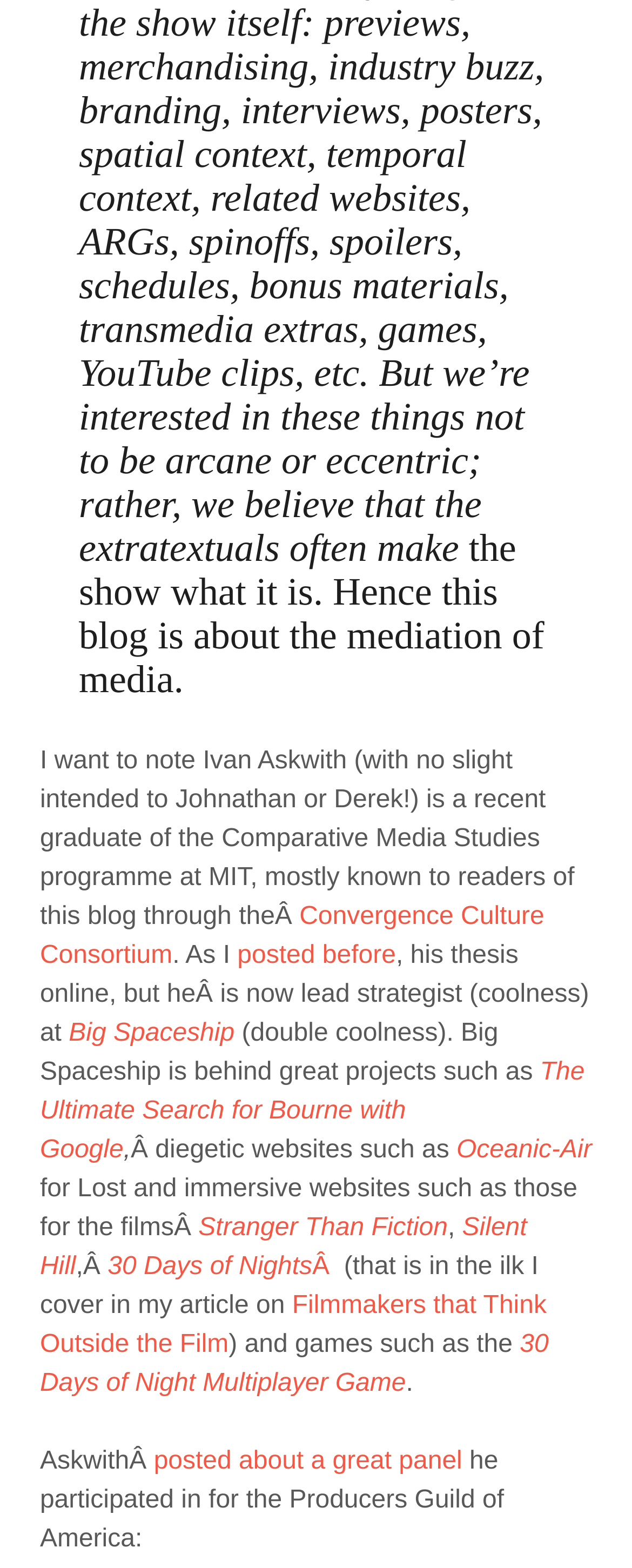Please specify the bounding box coordinates of the area that should be clicked to accomplish the following instruction: "Click the link to Harold Park redevelopment plan". The coordinates should consist of four float numbers between 0 and 1, i.e., [left, top, right, bottom].

None